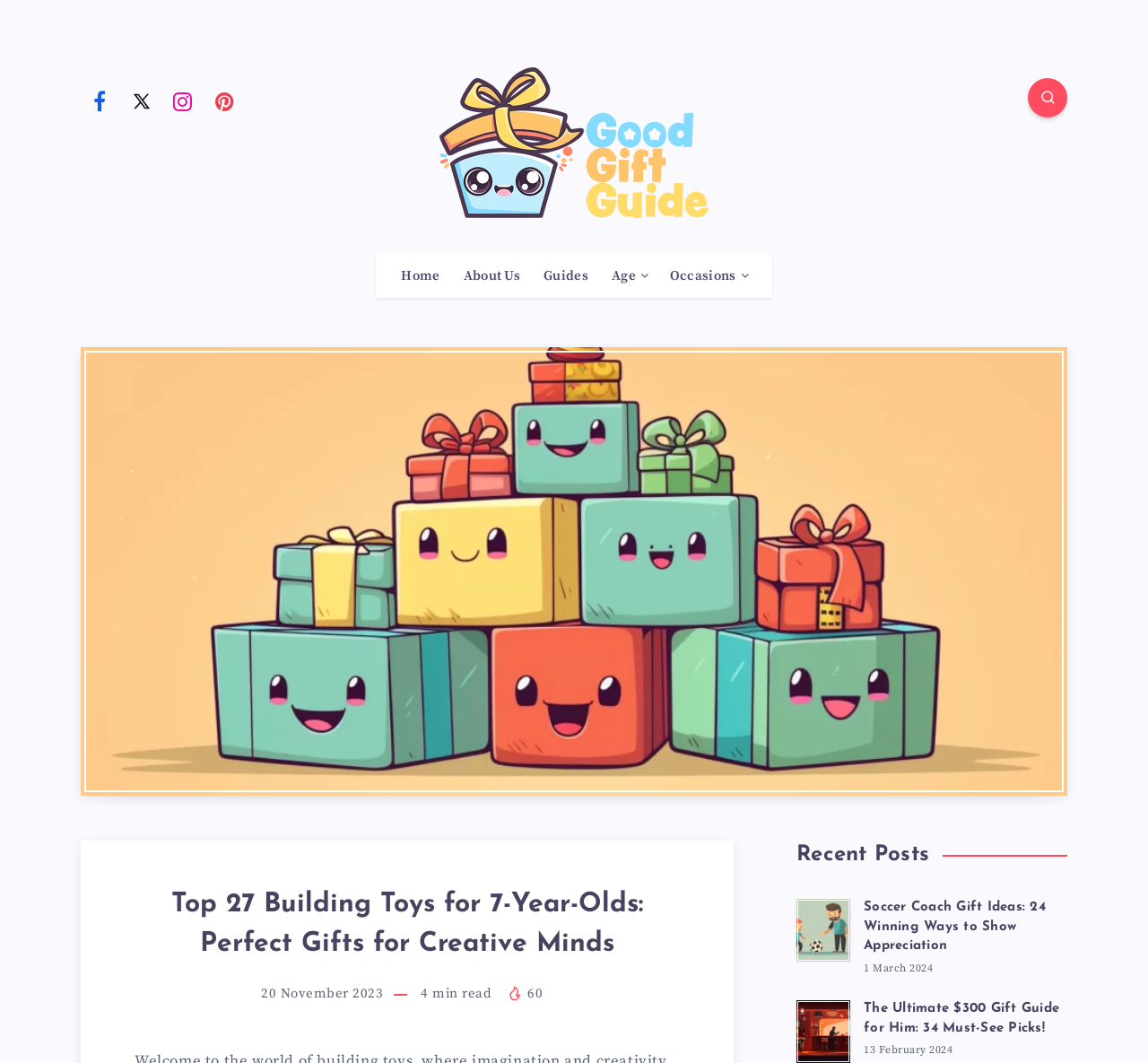Pinpoint the bounding box coordinates of the clickable area needed to execute the instruction: "Visit the 'Home' page". The coordinates should be specified as four float numbers between 0 and 1, i.e., [left, top, right, bottom].

[0.35, 0.252, 0.383, 0.268]